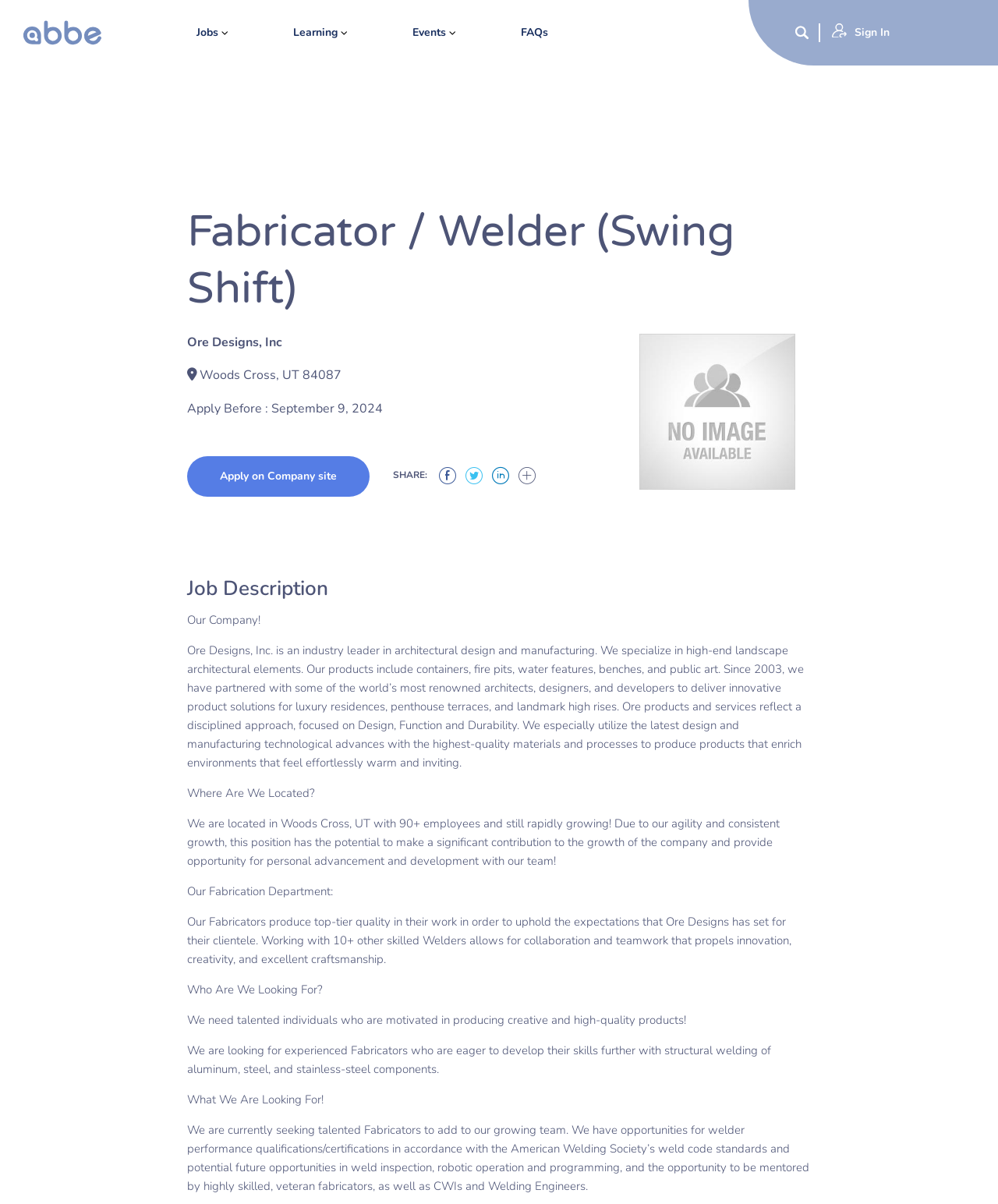Find the bounding box coordinates of the UI element according to this description: "Apply on Company site".

[0.188, 0.379, 0.37, 0.412]